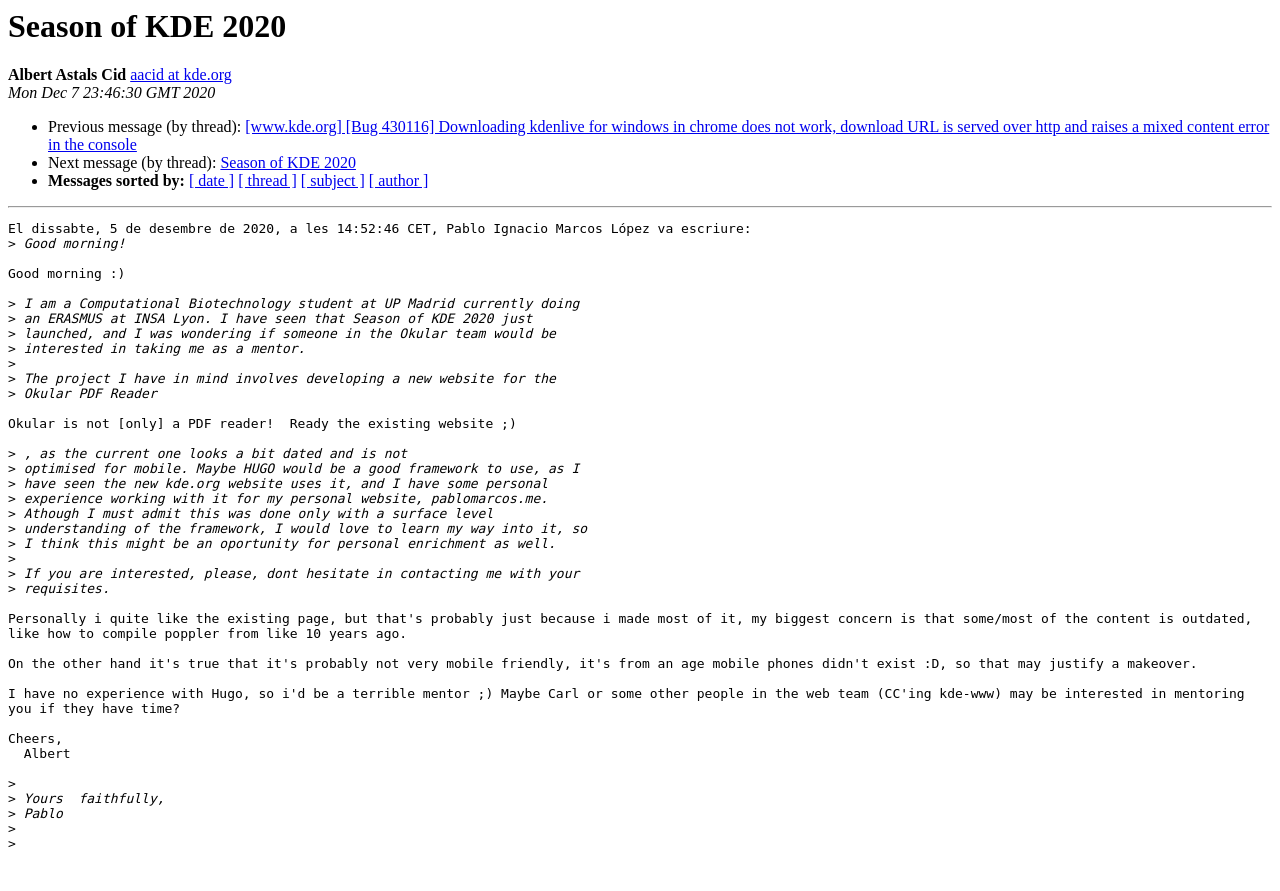Respond with a single word or phrase to the following question: What is the author's intention for the project?

Personal enrichment